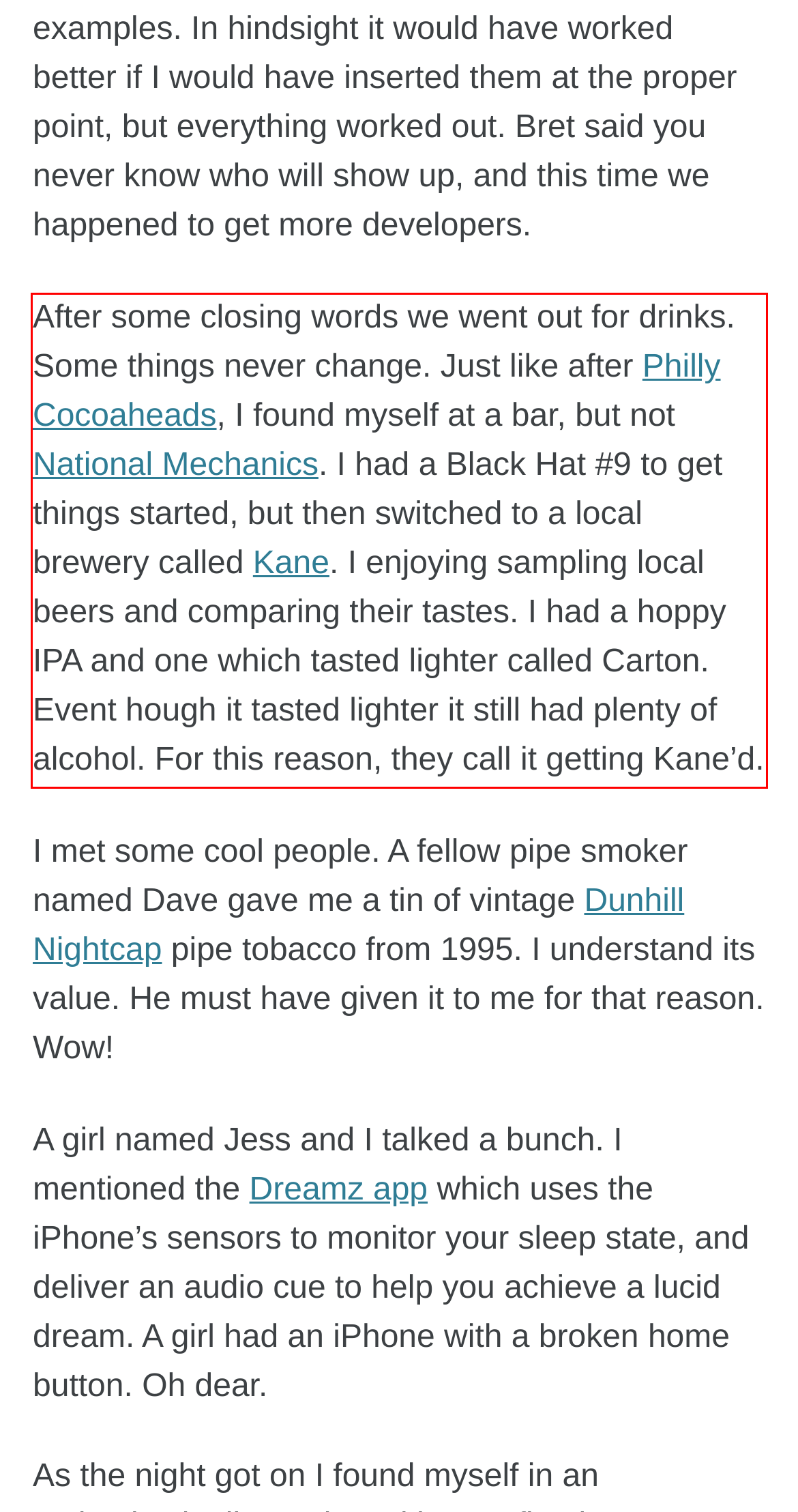Inspect the webpage screenshot that has a red bounding box and use OCR technology to read and display the text inside the red bounding box.

After some closing words we went out for drinks. Some things never change. Just like after Philly Cocoaheads, I found myself at a bar, but not National Mechanics. I had a Black Hat #9 to get things started, but then switched to a local brewery called Kane. I enjoying sampling local beers and comparing their tastes. I had a hoppy IPA and one which tasted lighter called Carton. Event hough it tasted lighter it still had plenty of alcohol. For this reason, they call it getting Kane’d.